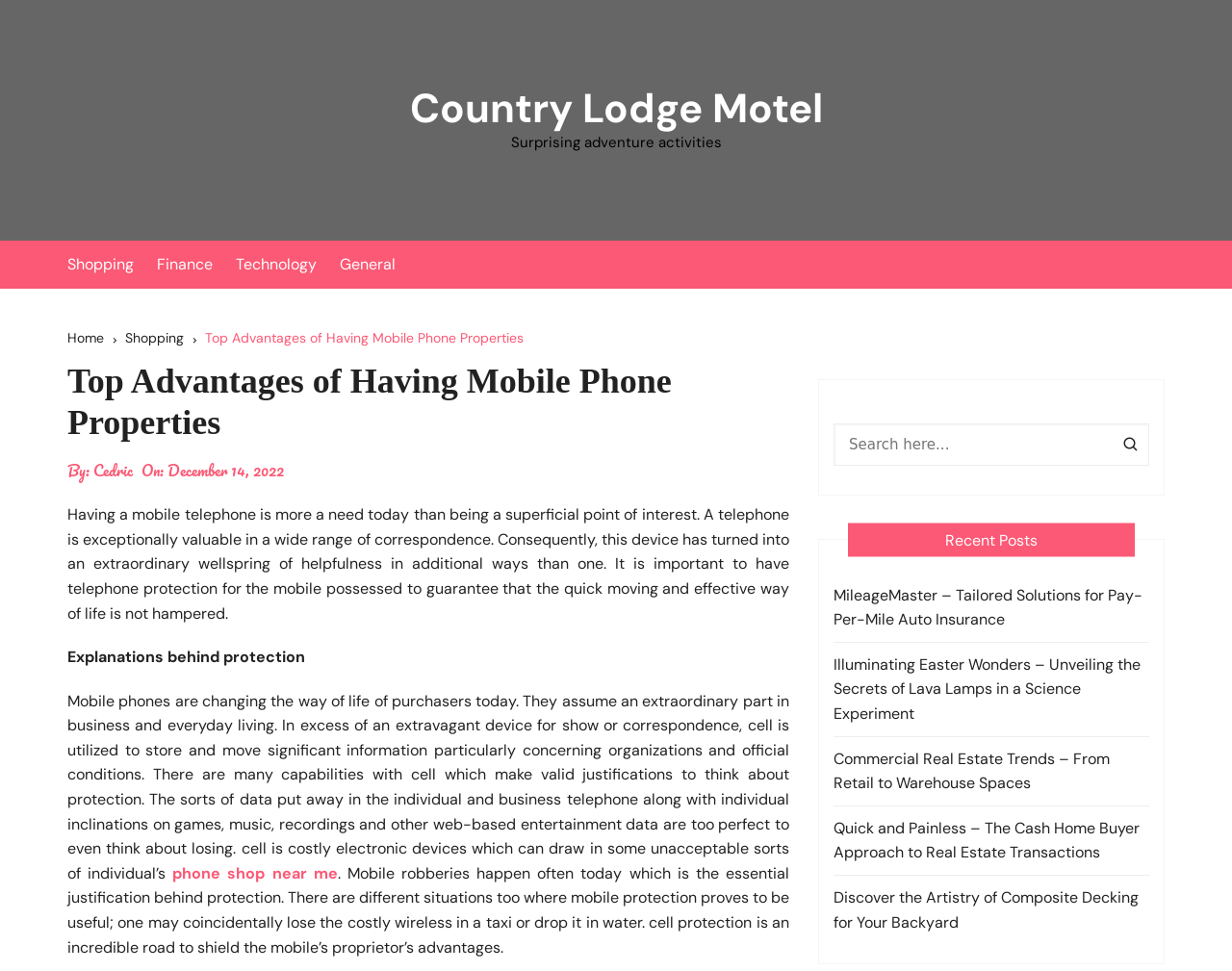Please identify the bounding box coordinates for the region that you need to click to follow this instruction: "View the 'MileageMaster – Tailored Solutions for Pay-Per-Mile Auto Insurance' post".

[0.677, 0.6, 0.933, 0.651]